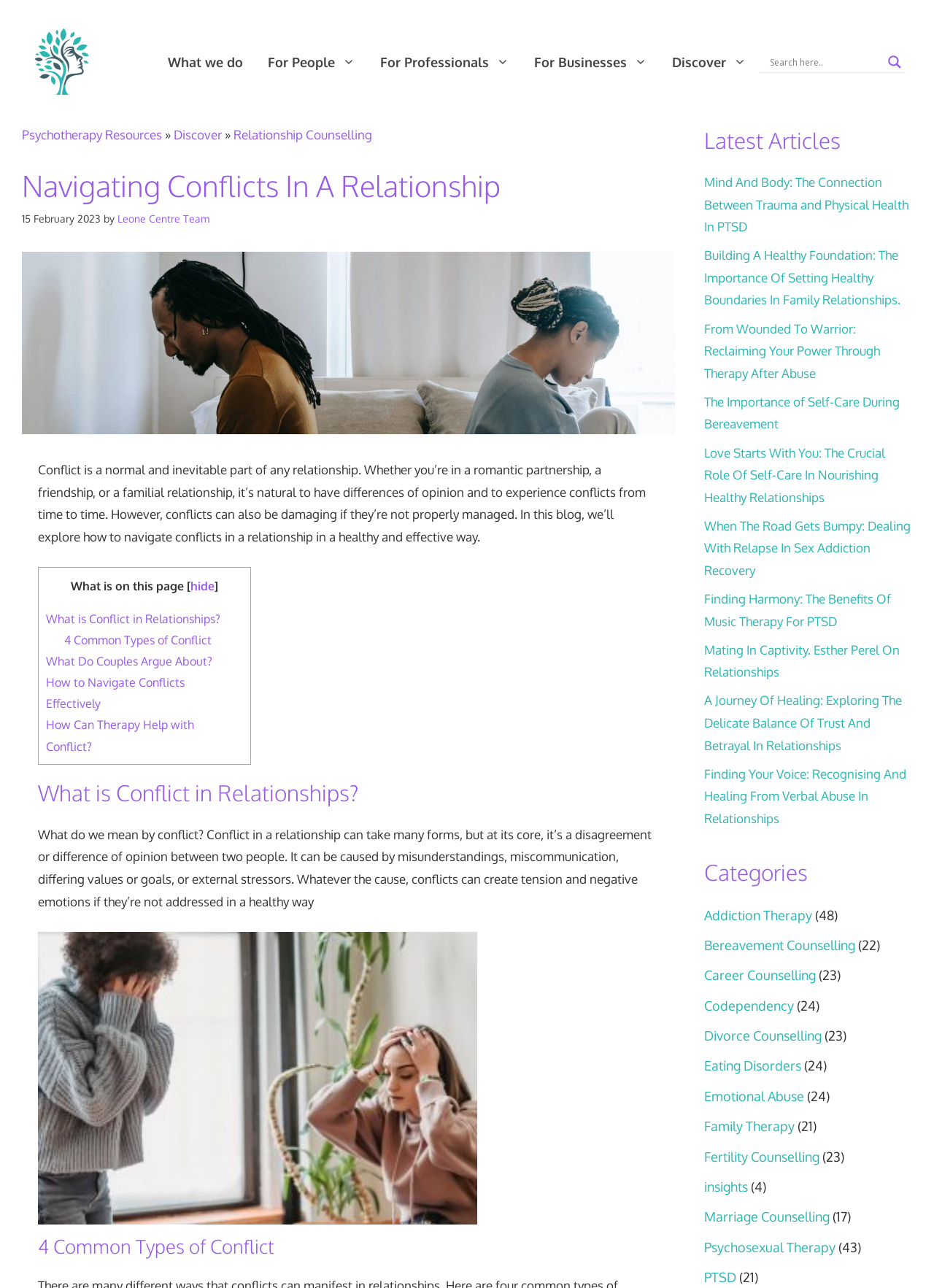Determine the bounding box coordinates in the format (top-left x, top-left y, bottom-right x, bottom-right y). Ensure all values are floating point numbers between 0 and 1. Identify the bounding box of the UI element described by: aria-label="Search magnifier button"

[0.947, 0.04, 0.969, 0.056]